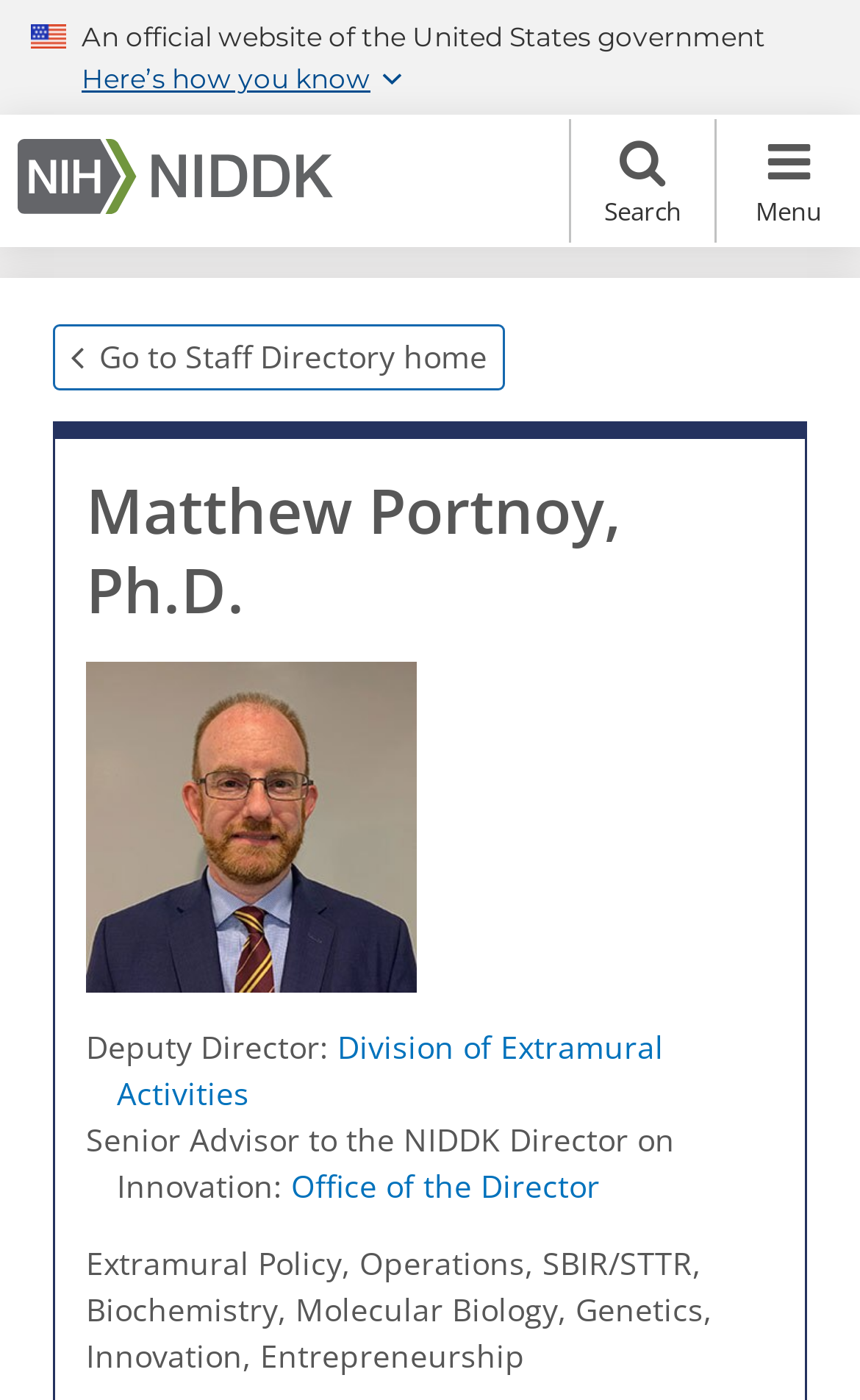Highlight the bounding box of the UI element that corresponds to this description: "Search".

[0.662, 0.085, 0.831, 0.174]